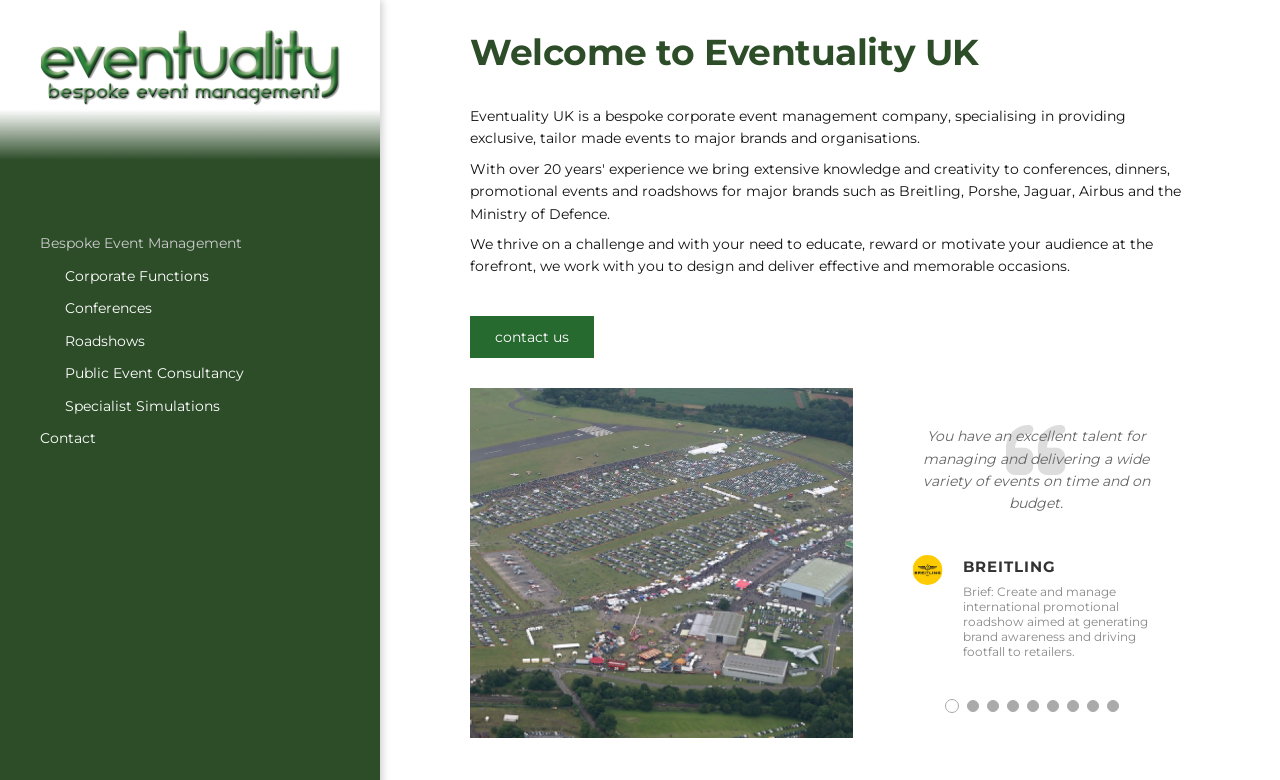What type of company is Eventuality UK?
Please answer the question with a detailed response using the information from the screenshot.

This answer can be obtained by reading the first sentence of the main article on the webpage, which states 'Eventuality UK is a bespoke corporate event management company, specialising in providing exclusive, tailor made events to major brands and organisations.'